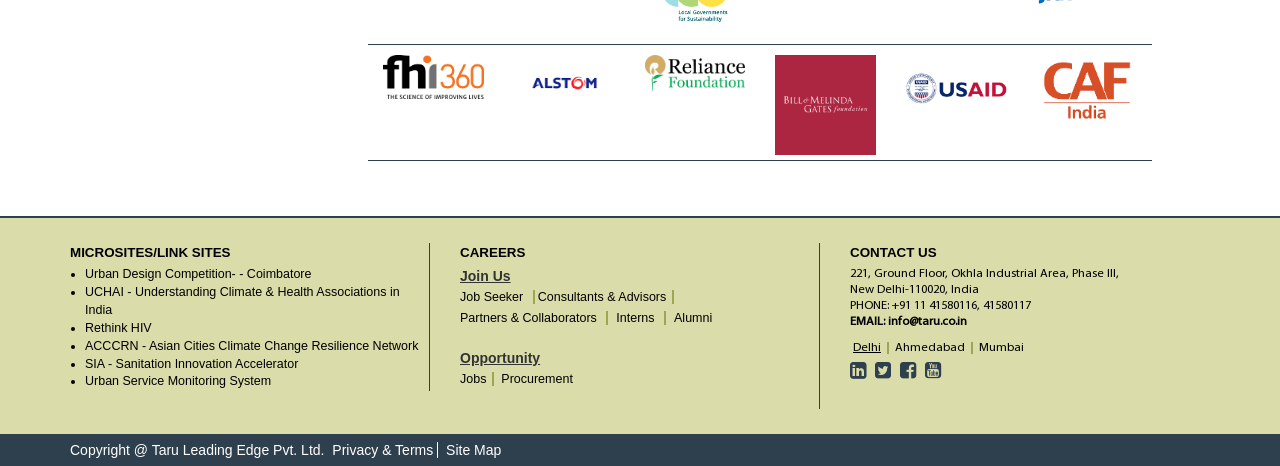Locate the bounding box coordinates of the element that should be clicked to fulfill the instruction: "Learn about ACCCRN".

[0.066, 0.727, 0.327, 0.757]